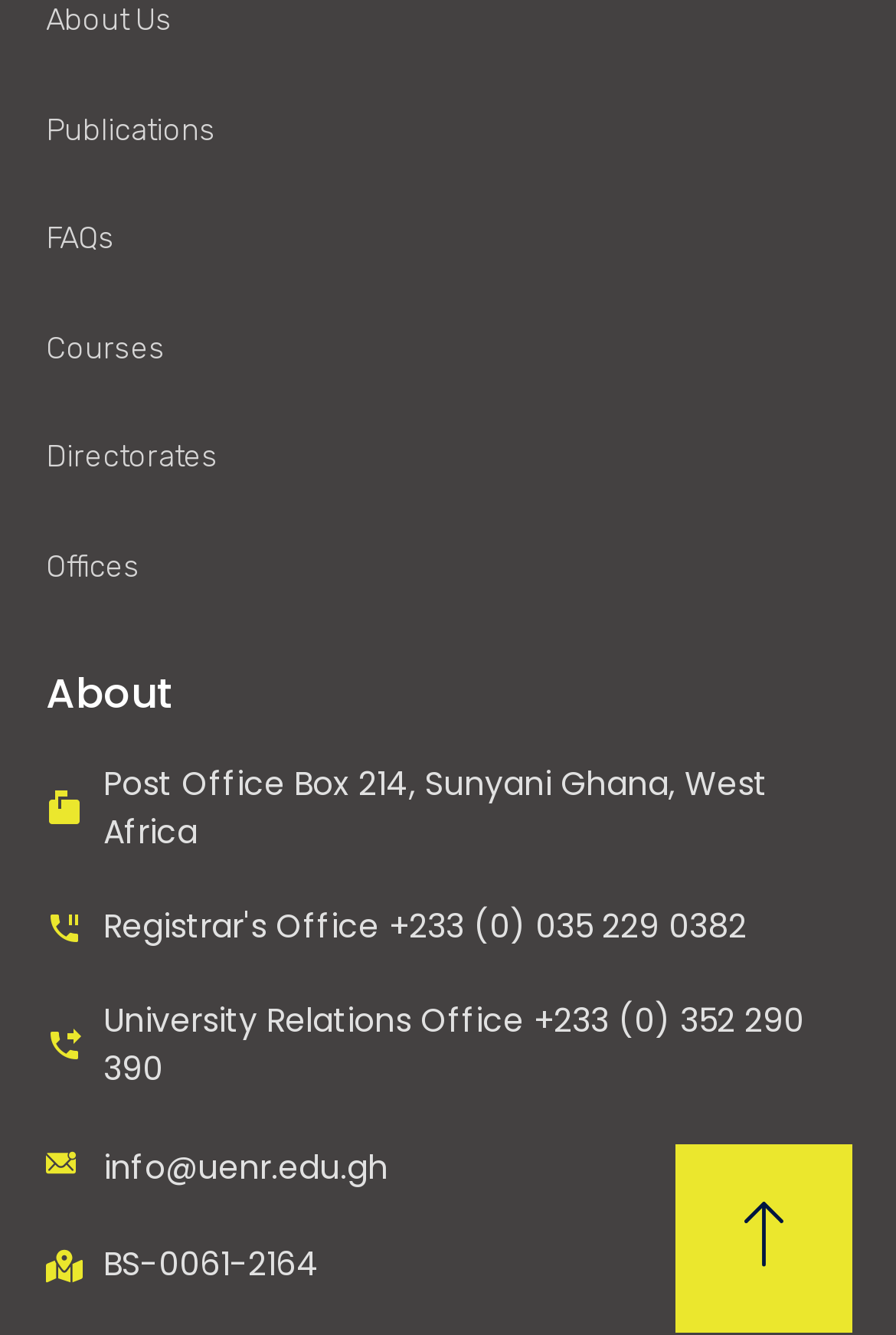Point out the bounding box coordinates of the section to click in order to follow this instruction: "Click on Courses".

[0.051, 0.233, 0.949, 0.289]